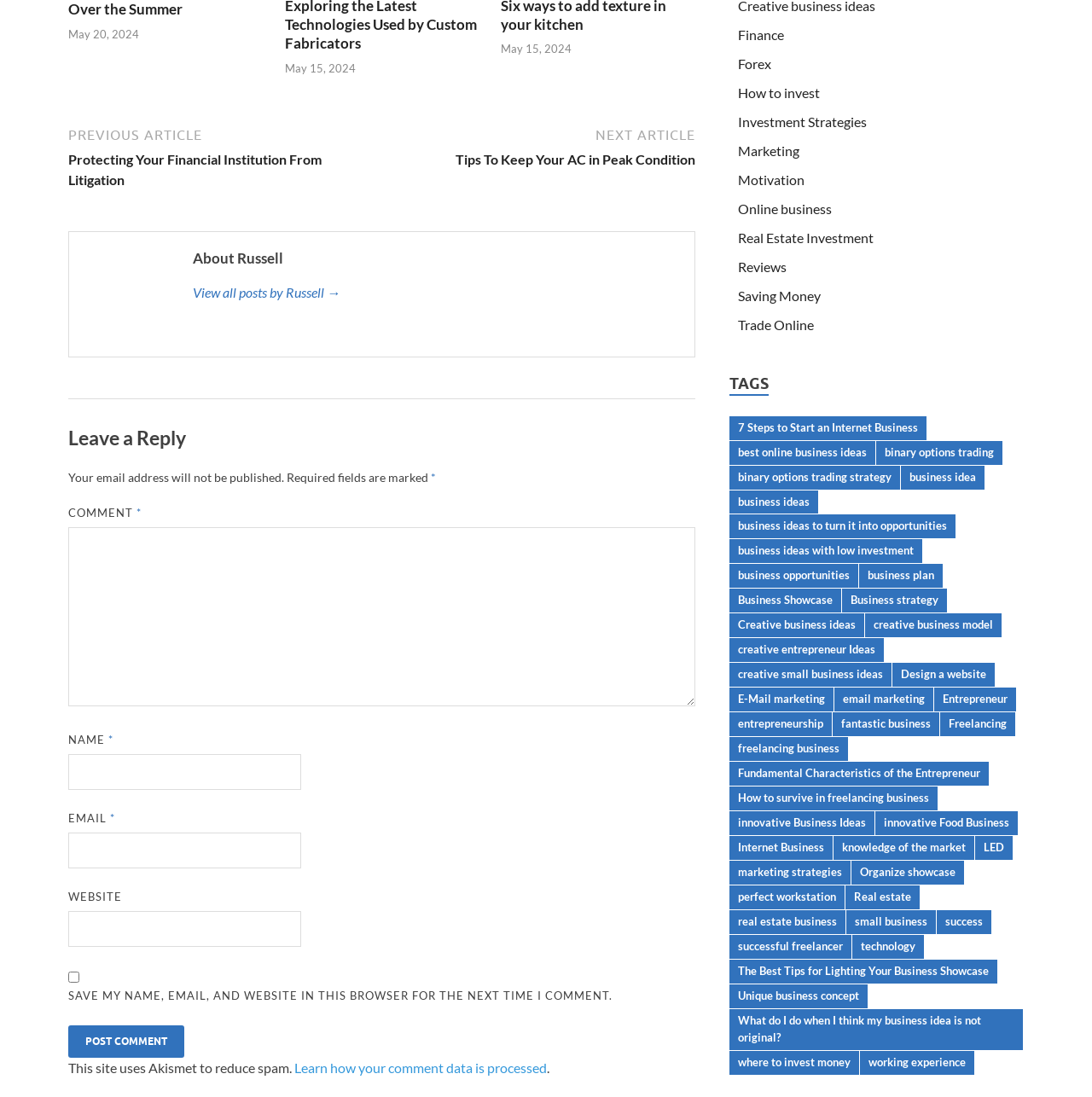What is the name of the author of the posts?
From the screenshot, supply a one-word or short-phrase answer.

Russell